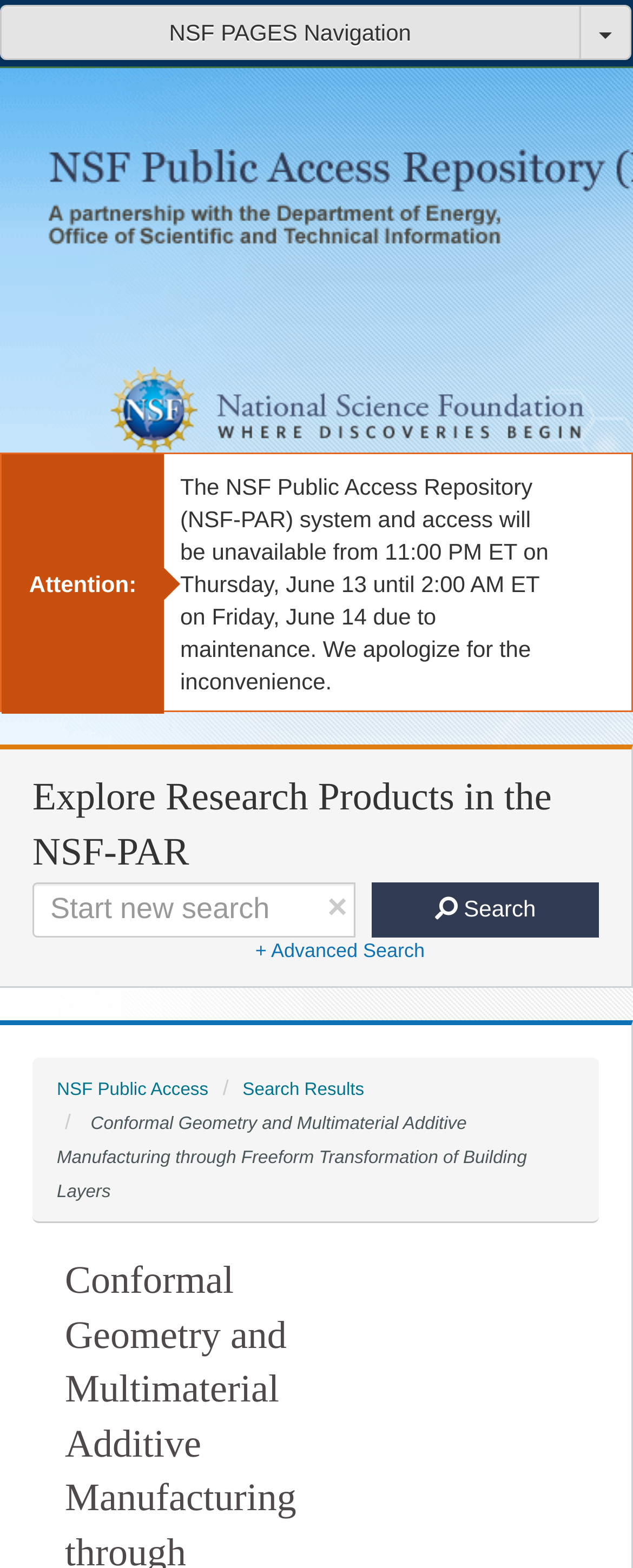Specify the bounding box coordinates of the area that needs to be clicked to achieve the following instruction: "Go to Advanced Search".

[0.403, 0.599, 0.671, 0.613]